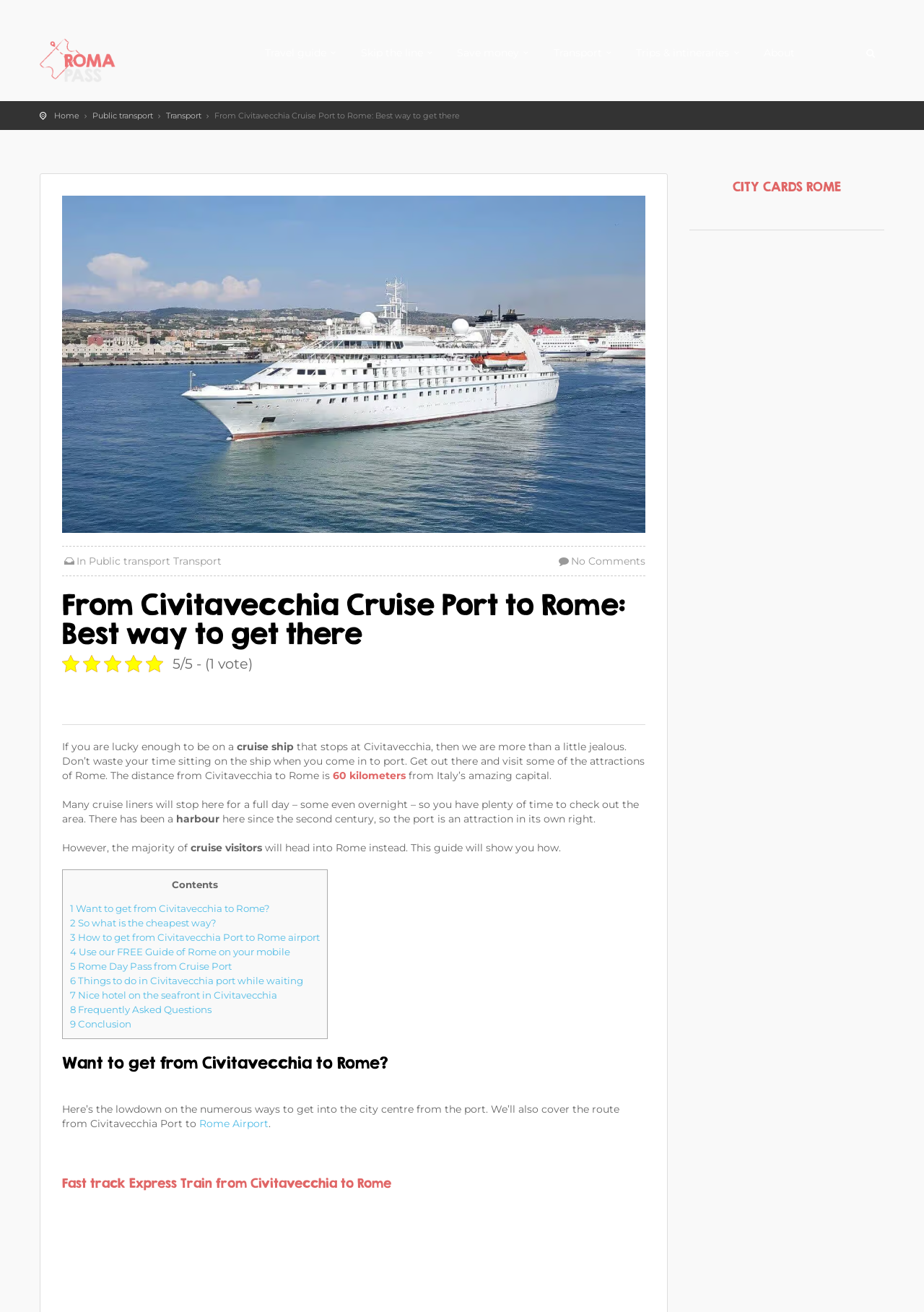What is the mode of transport mentioned in the article?
Based on the image, answer the question with as much detail as possible.

I found the answer in the heading 'Fast track Express Train from Civitavecchia to Rome'.